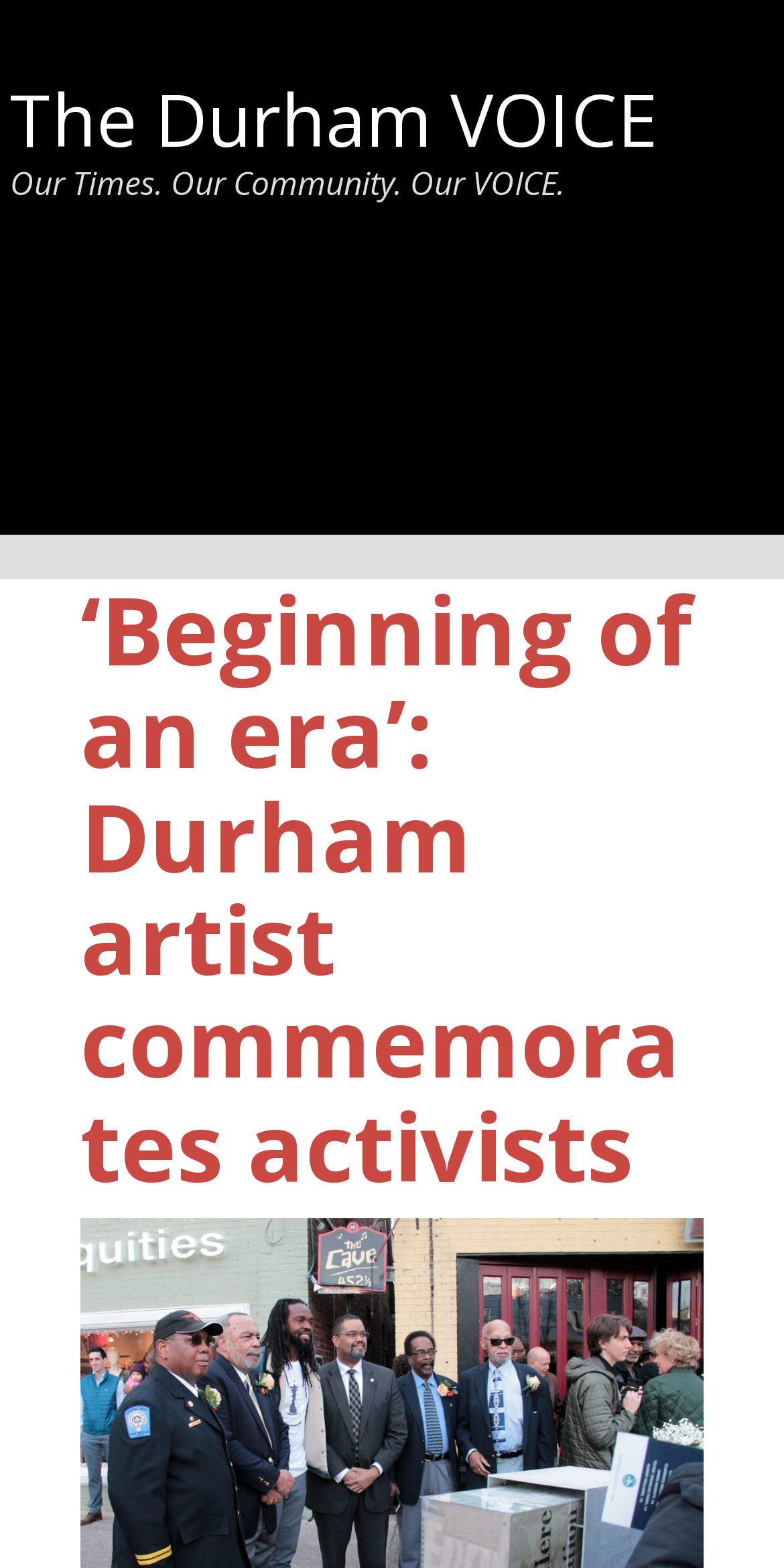What is the name of the publication?
Examine the image closely and answer the question with as much detail as possible.

I found the name of the publication by looking at the top of the webpage, where I saw a heading that says 'The Durham VOICE Our Times. Our Community. Our VOICE.' The first part of this heading is the name of the publication.